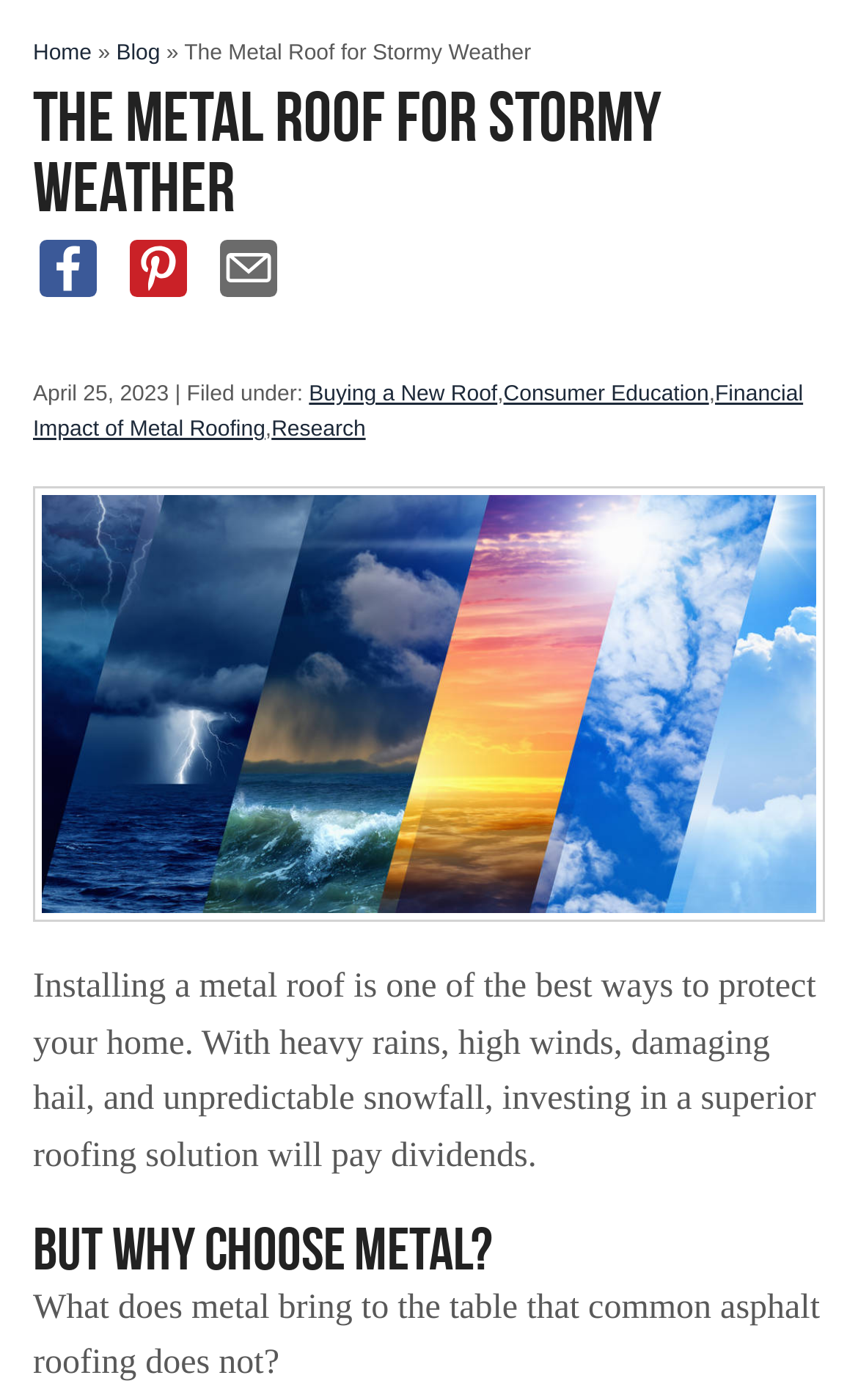Reply to the question with a single word or phrase:
What is the benefit of installing a metal roof?

Protect home from heavy rains and winds